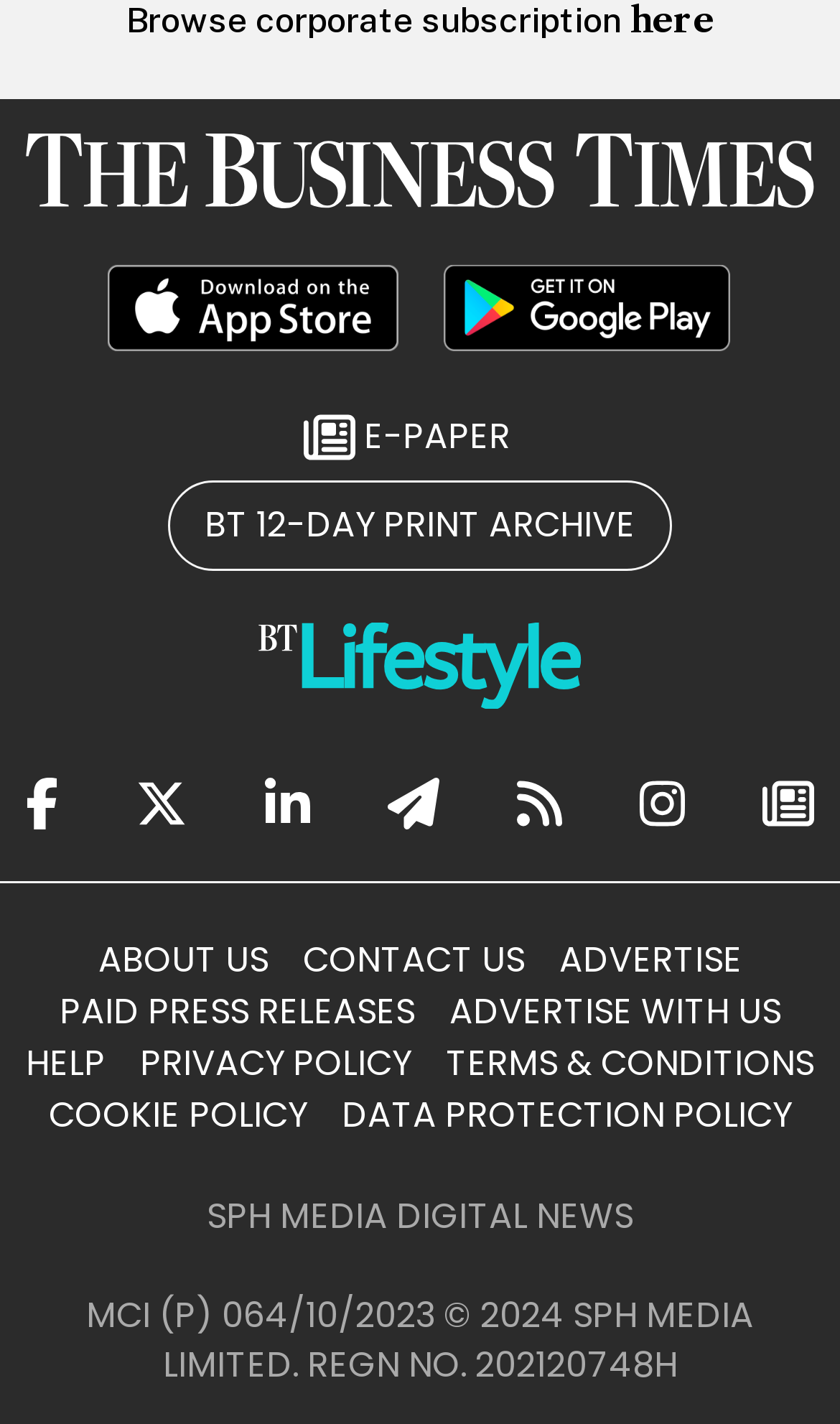Locate the bounding box coordinates of the element that needs to be clicked to carry out the instruction: "Download the app on Apple Store". The coordinates should be given as four float numbers ranging from 0 to 1, i.e., [left, top, right, bottom].

[0.128, 0.184, 0.474, 0.246]